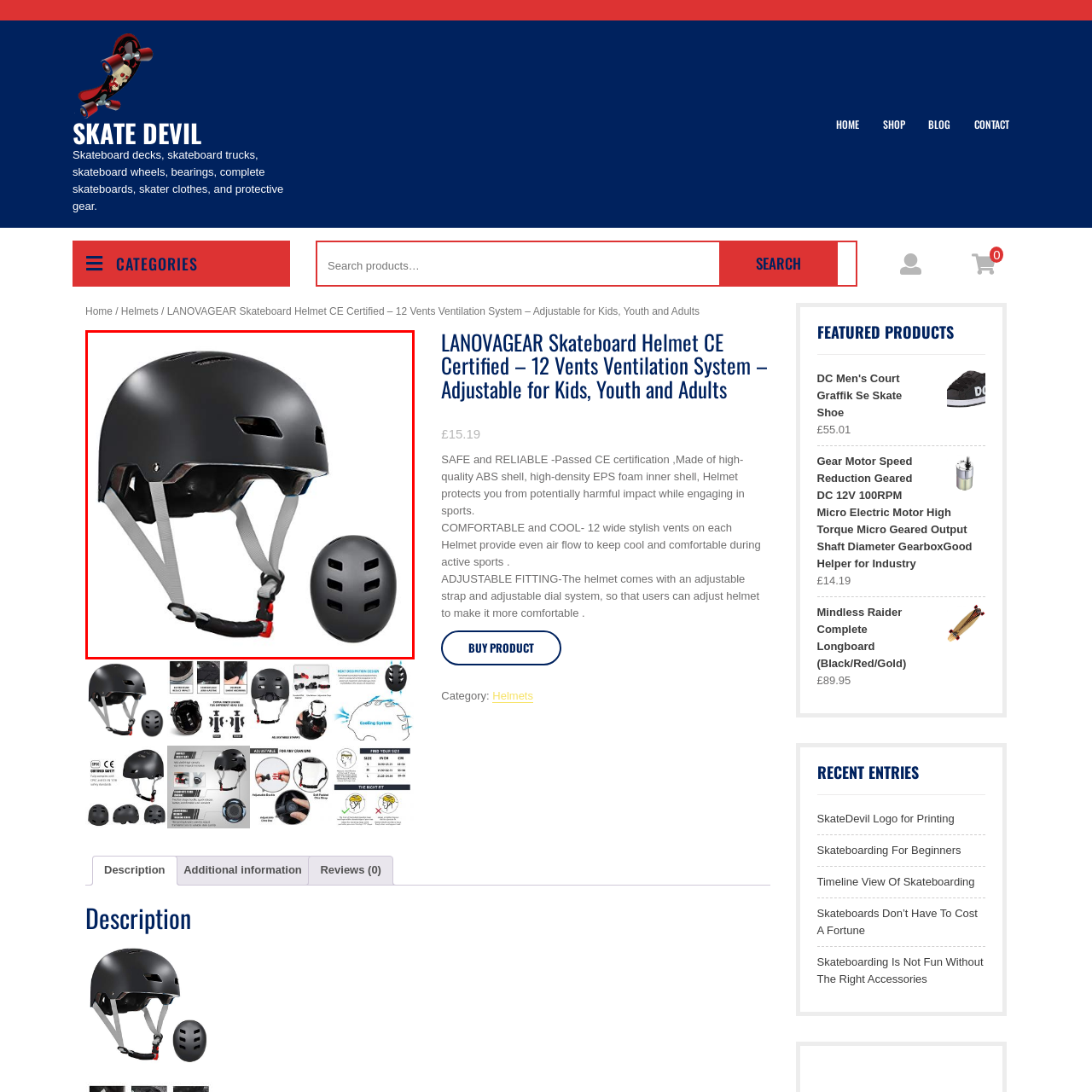Thoroughly describe the scene captured inside the red-bordered image.

The image features a stylish black skateboard helmet designed for safety and comfort. Its sleek, matte finish showcases quality craftsmanship, while strategically placed ventilation openings enhance airflow, ensuring the wearer stays cool during active use. The adjustable straps and buckle allow for a personalized fit, catering to various head sizes among kids, youth, and adults. Accompanying the helmet is a smaller protective helmet, which highlights the brand's commitment to providing reliable safety gear. This helmet is part of the LANOVAGEAR collection, certified for safety with 12 vents for optimal ventilation, making it an essential accessory for skateboard enthusiasts.